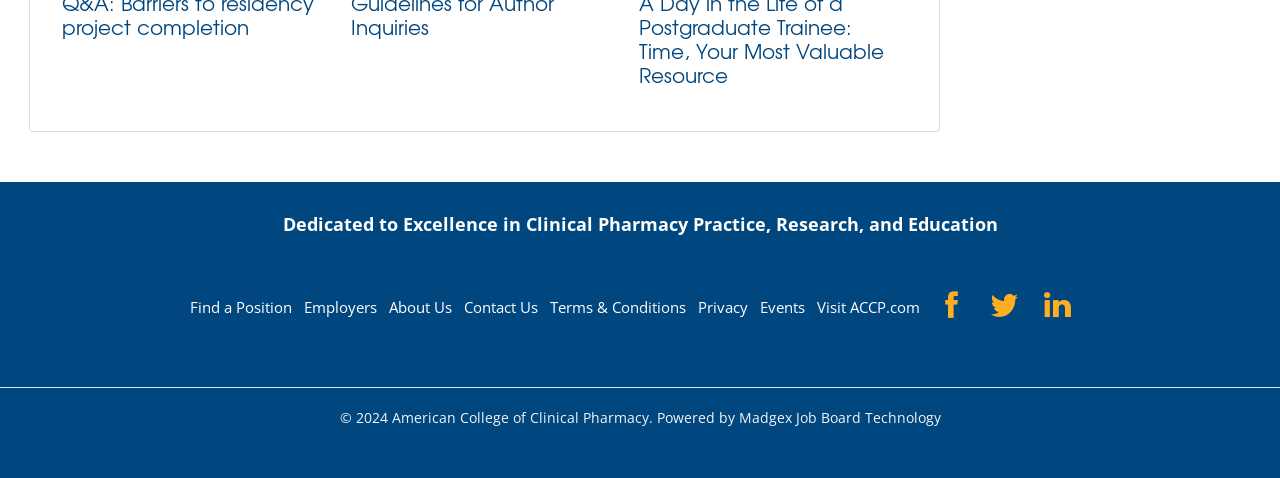What technology powers the job board?
Answer the question with a detailed and thorough explanation.

I found the answer in the copyright information at the bottom of the page, which states 'Powered by Madgex Job Board Technology'.